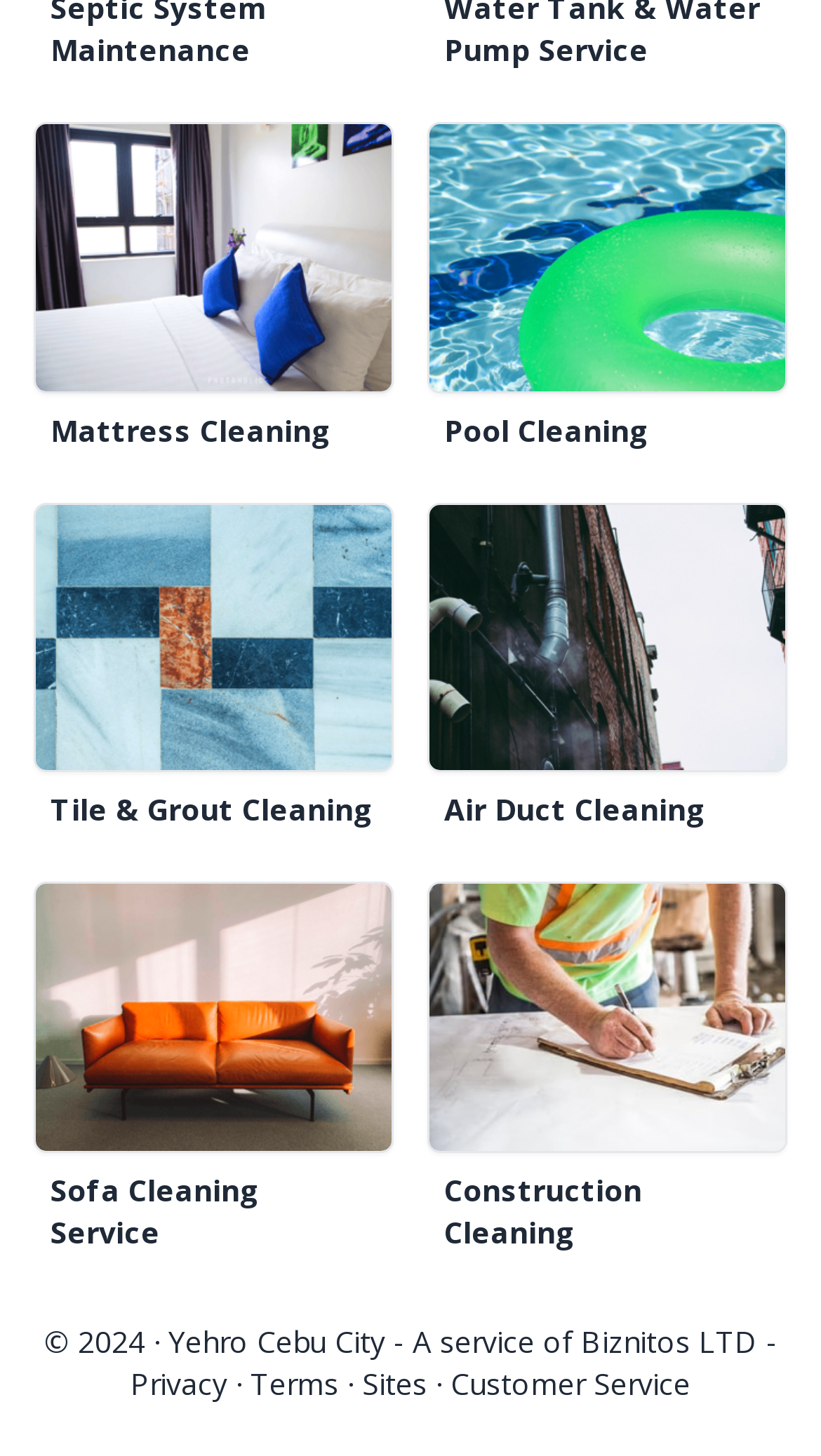Locate the bounding box coordinates of the element I should click to achieve the following instruction: "Learn about Tile & Grout Cleaning".

[0.062, 0.542, 0.459, 0.571]